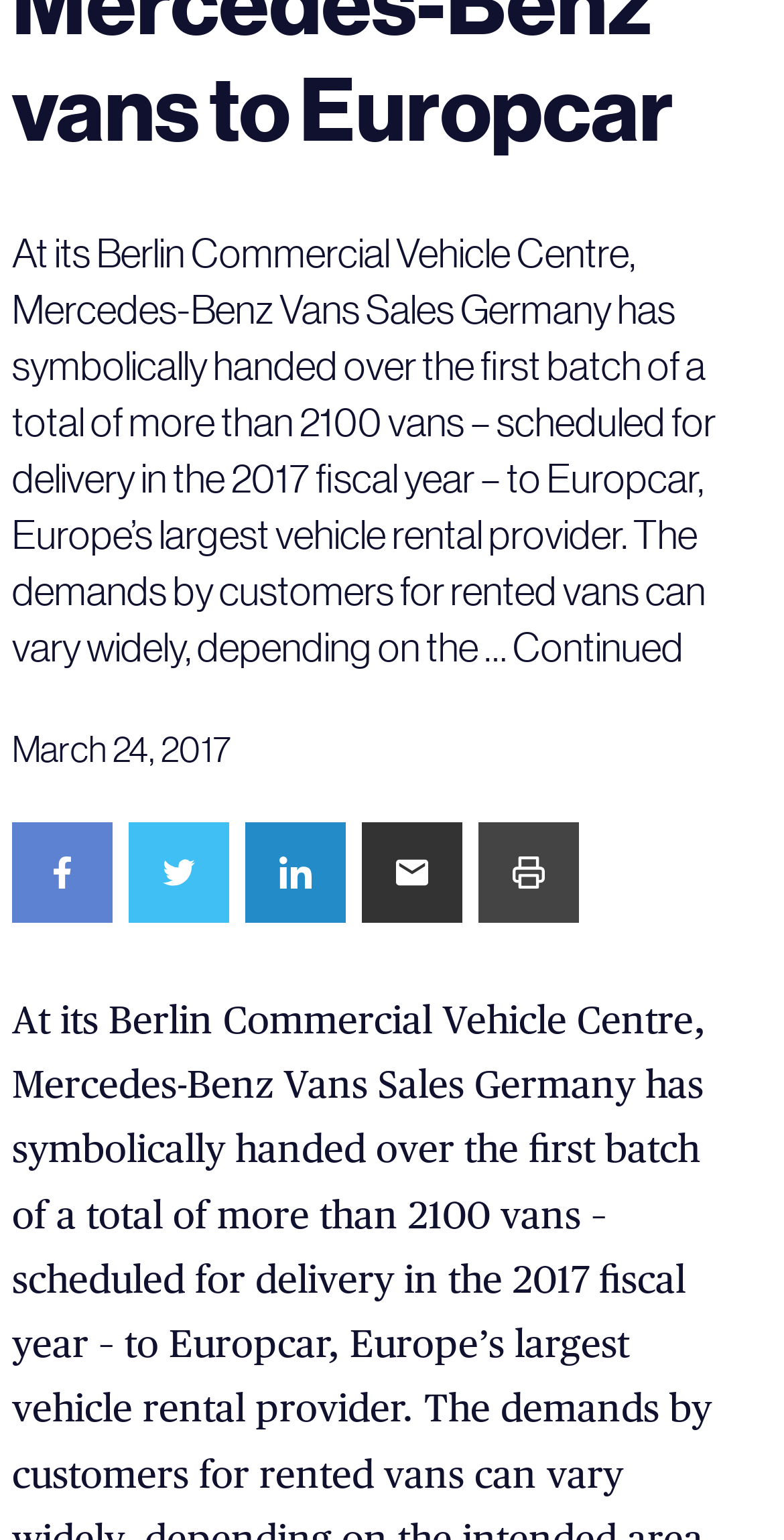Based on the element description: "Share via Email", identify the bounding box coordinates for this UI element. The coordinates must be four float numbers between 0 and 1, listed as [left, top, right, bottom].

[0.462, 0.534, 0.59, 0.599]